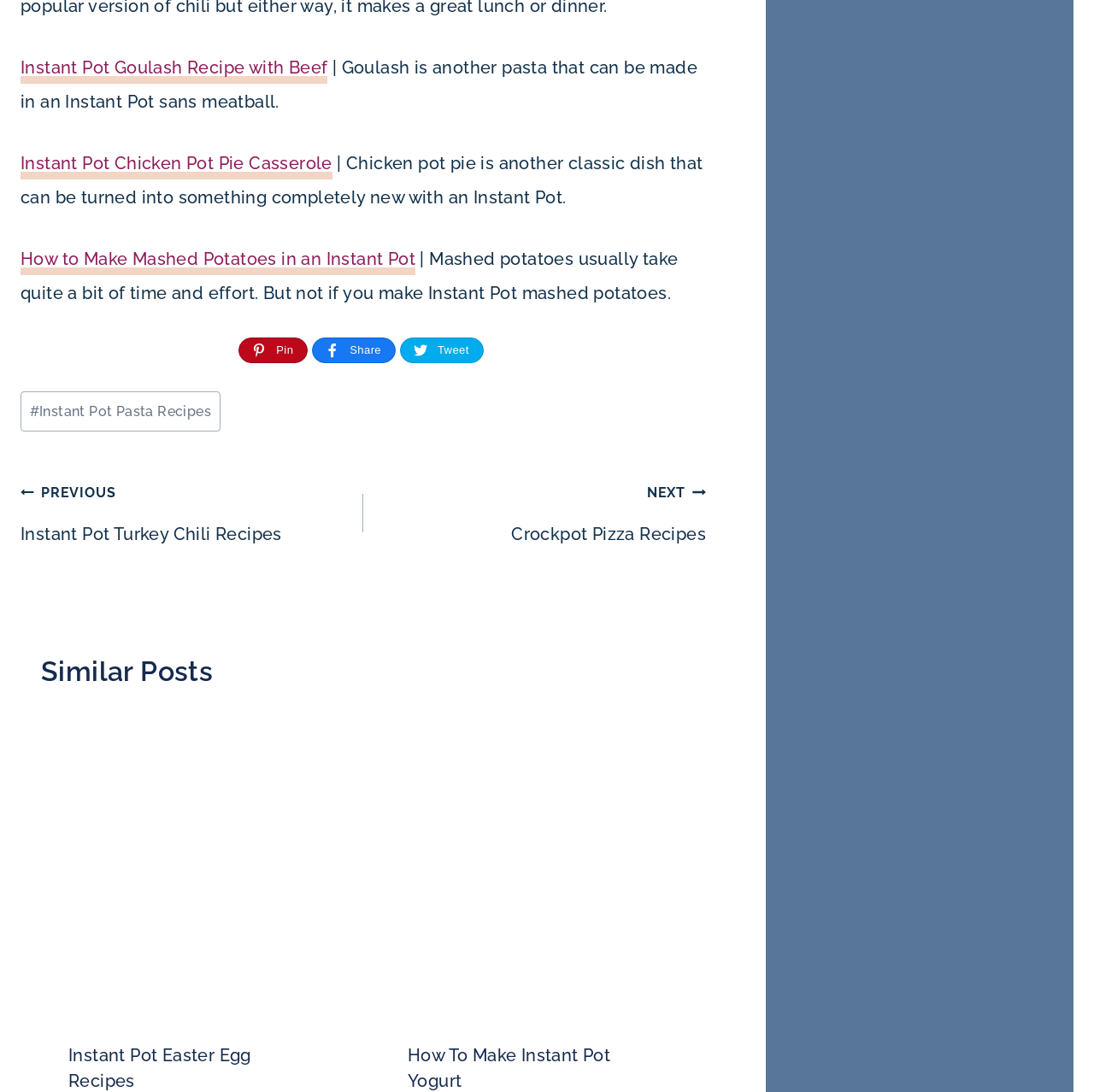Locate the bounding box coordinates of the clickable element to fulfill the following instruction: "View the previous post on Instant Pot Turkey Chili Recipes". Provide the coordinates as four float numbers between 0 and 1 in the format [left, top, right, bottom].

[0.019, 0.434, 0.332, 0.505]